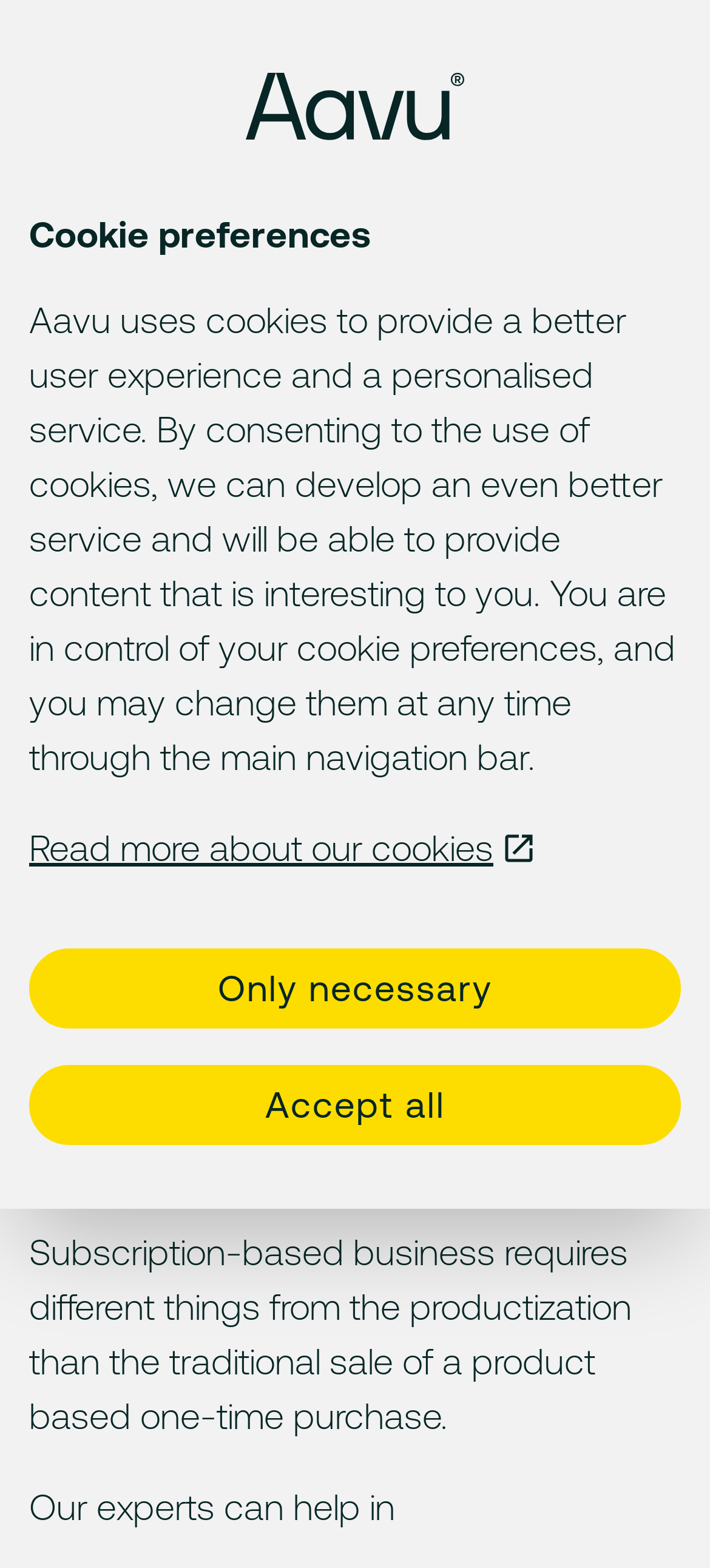What kind of business model does Aavu support?
Kindly offer a detailed explanation using the data available in the image.

The webpage mentions that Aavu supports a subscription-based business model, as stated in the static text 'Subscription-based business requires different things from the productization than the traditional sale of a product based one-time purchase'.